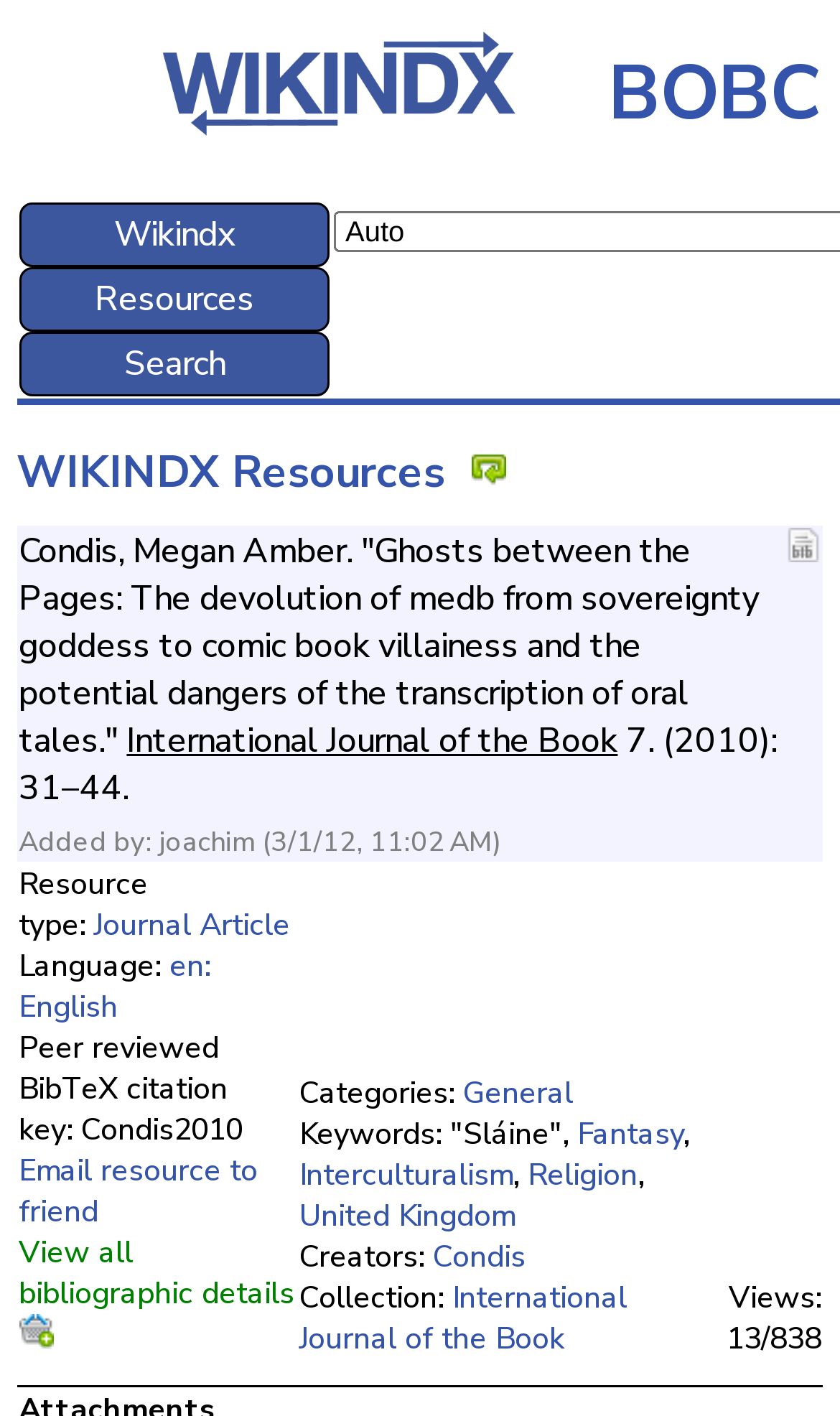What is the language of the resource?
Look at the screenshot and respond with one word or a short phrase.

English